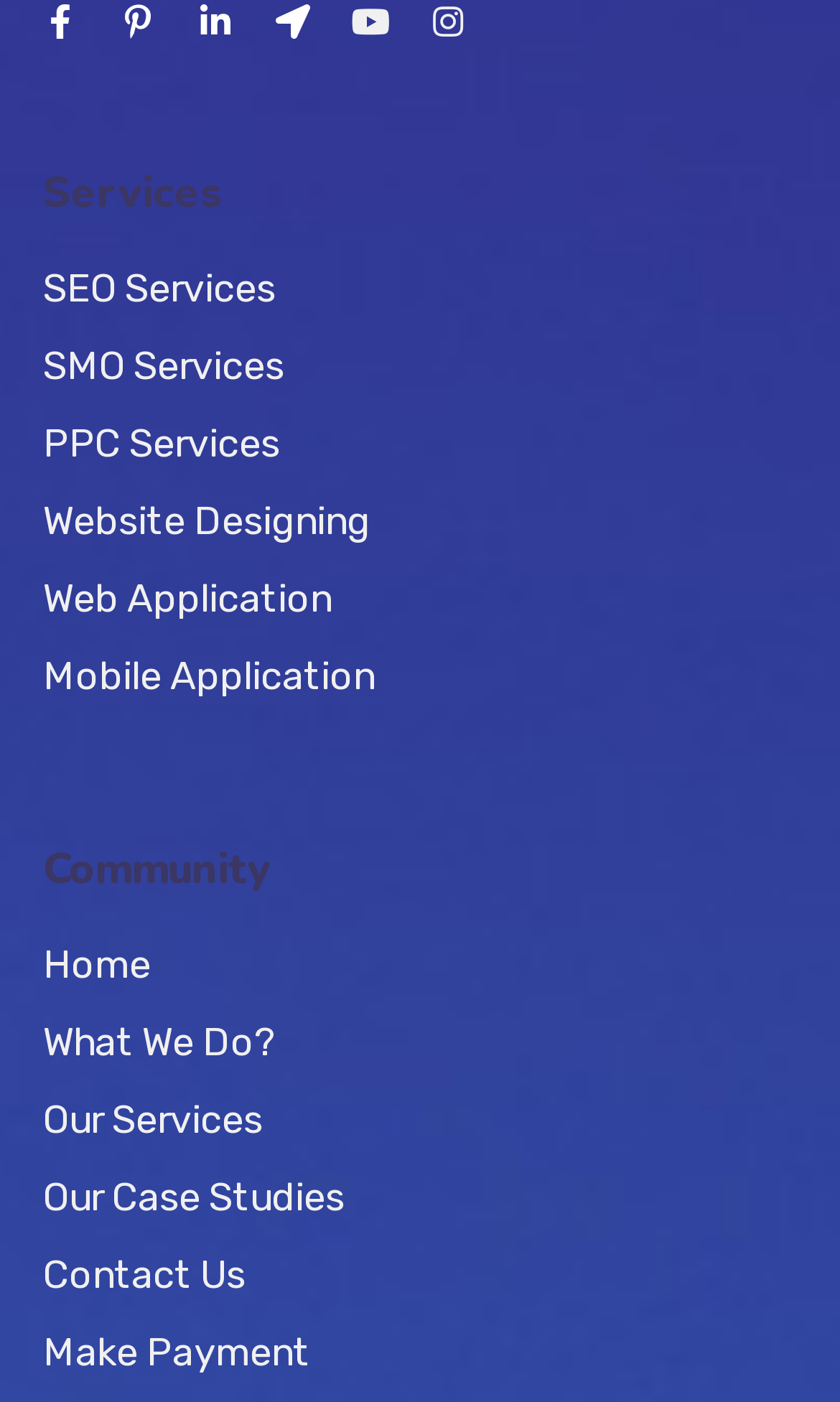Find the bounding box coordinates for the area that must be clicked to perform this action: "Explore the eNetGet logo".

None